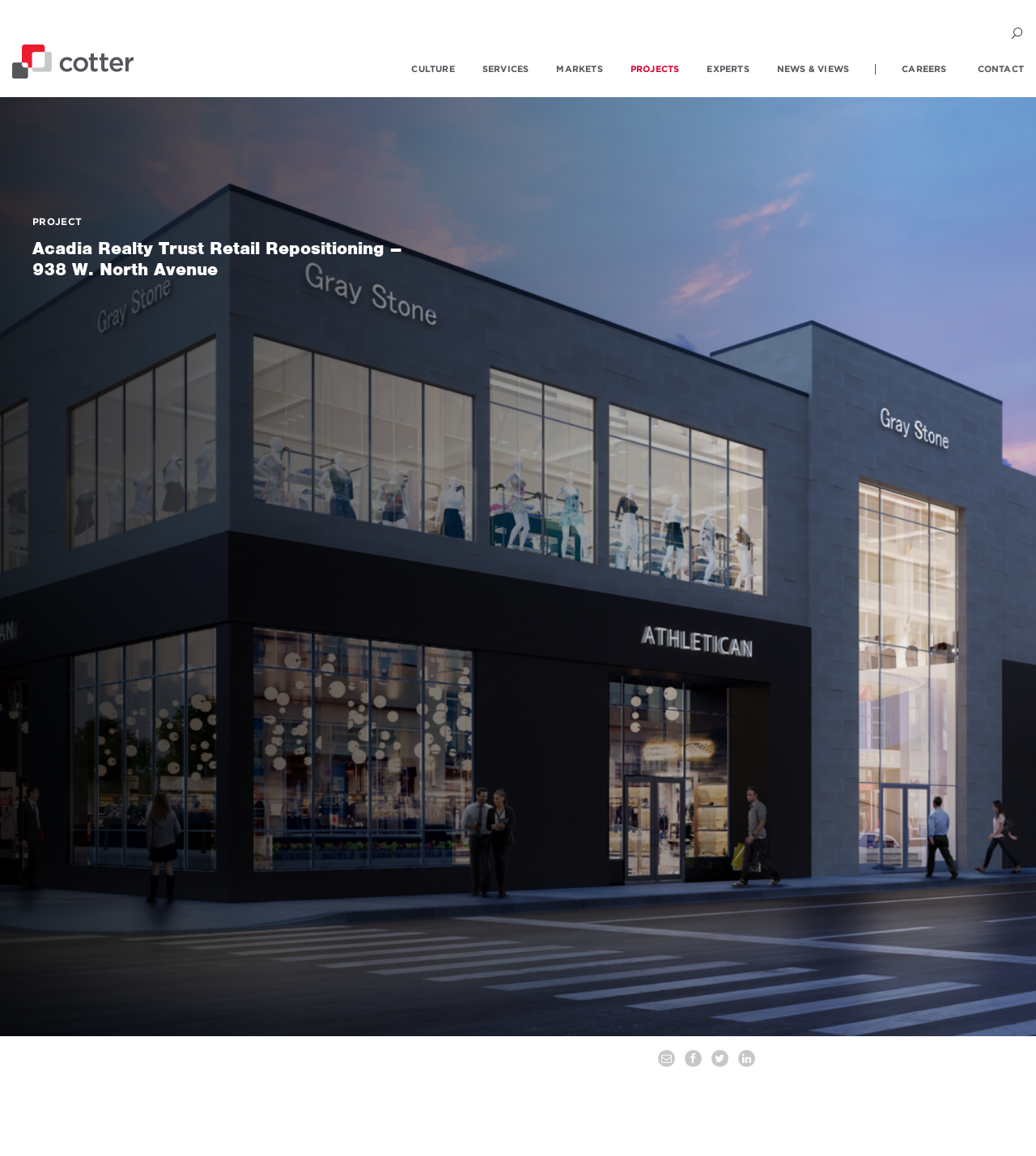What is the type of image on the webpage?
By examining the image, provide a one-word or phrase answer.

Retail construction project management services